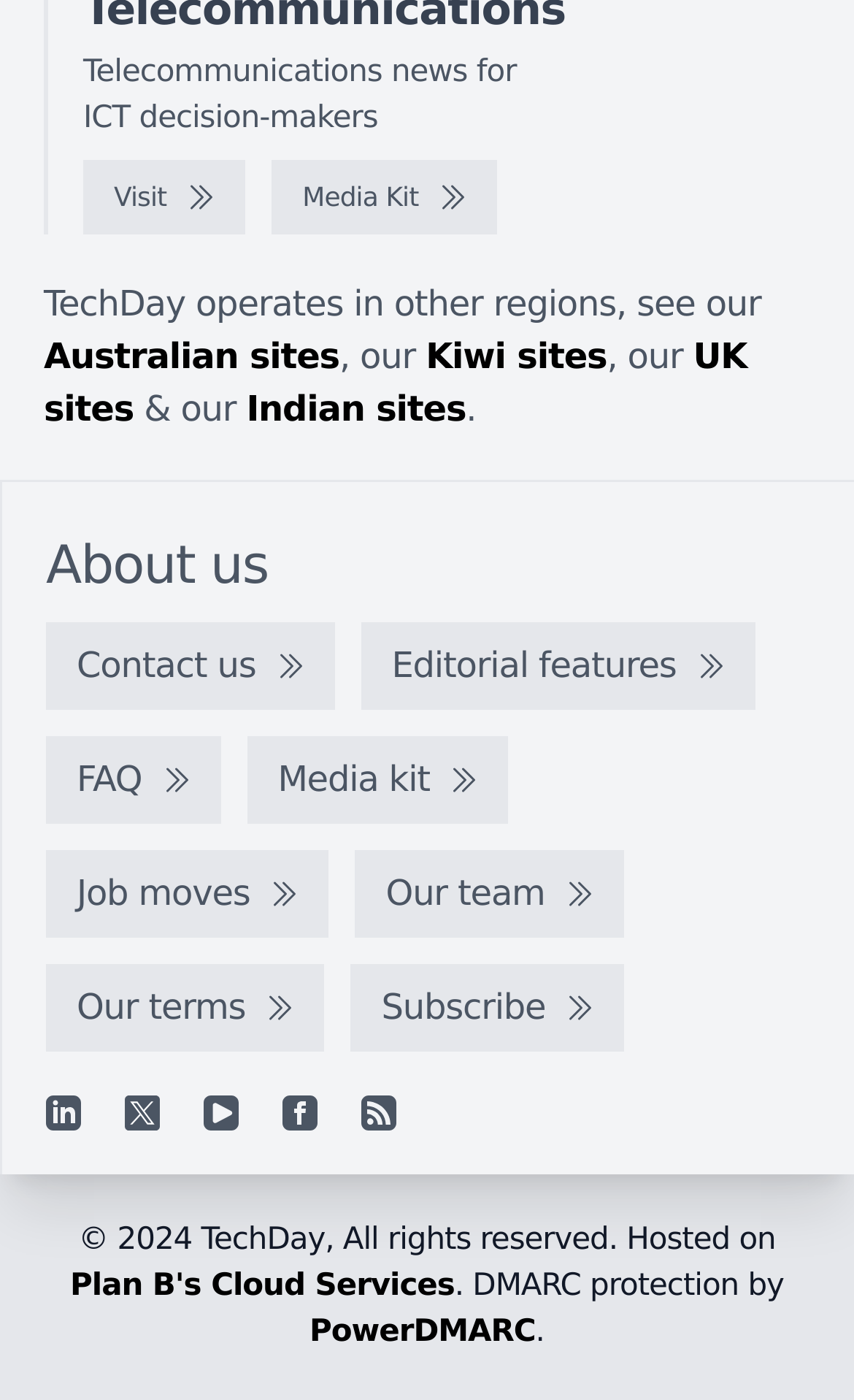Find the bounding box coordinates of the area that needs to be clicked in order to achieve the following instruction: "Subscribe to the newsletter". The coordinates should be specified as four float numbers between 0 and 1, i.e., [left, top, right, bottom].

[0.411, 0.689, 0.731, 0.751]